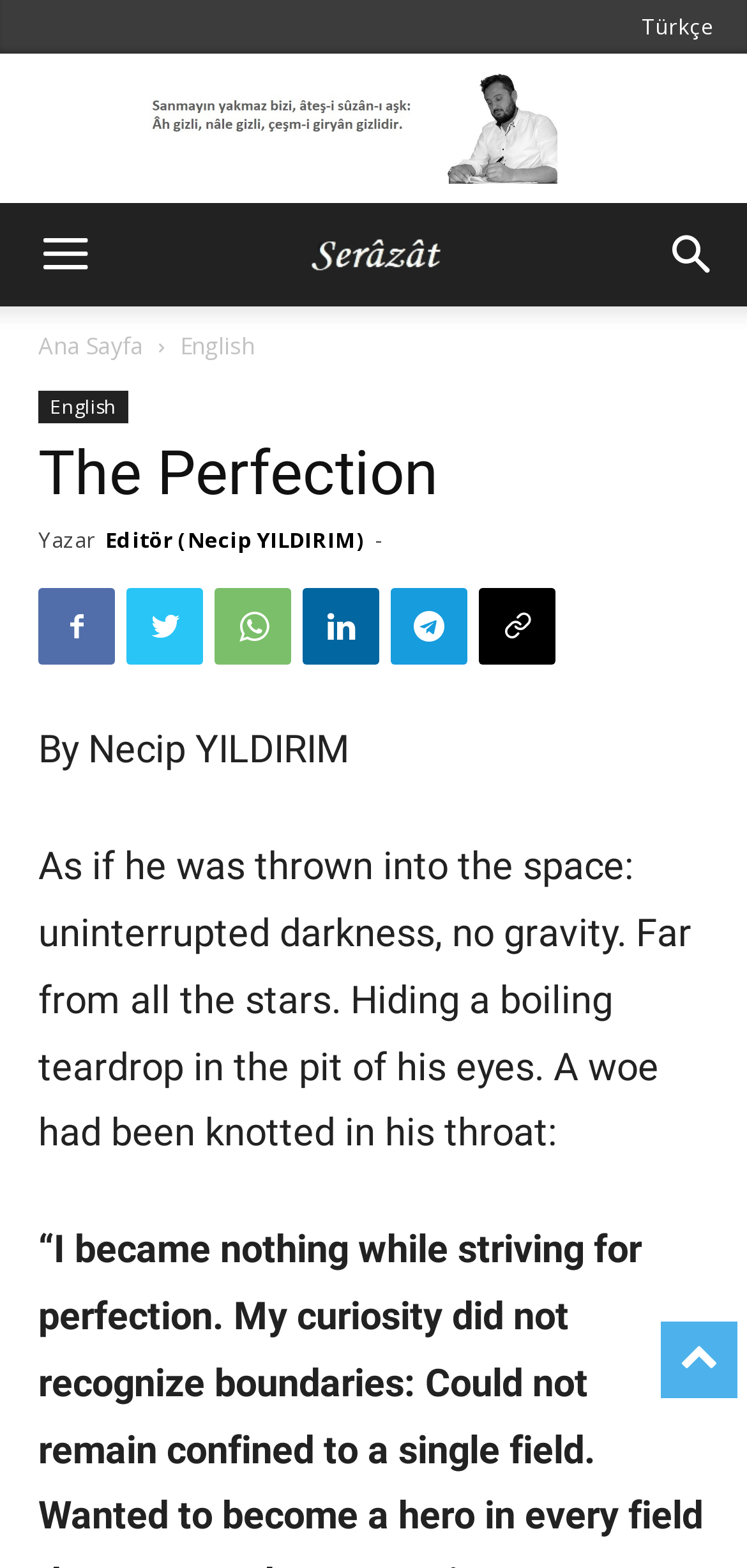What is the language of the link at the top right corner? Based on the screenshot, please respond with a single word or phrase.

Türkçe